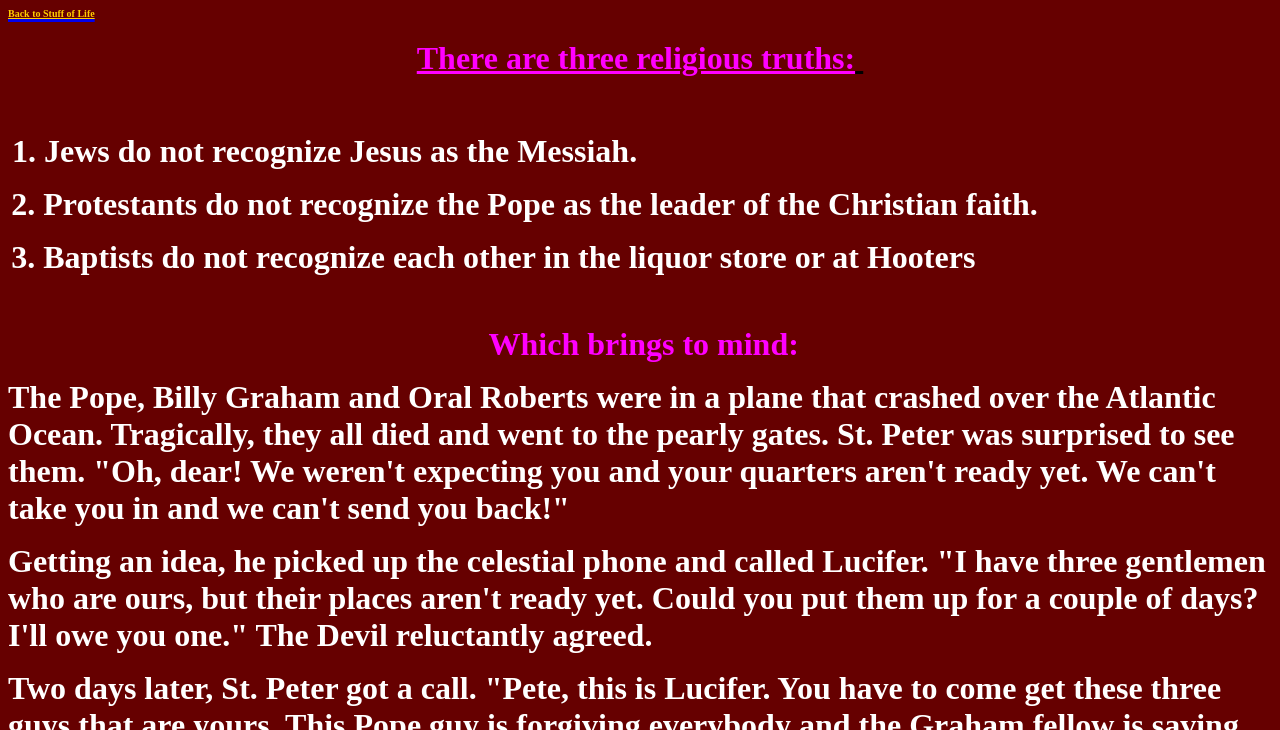Use a single word or phrase to answer the question:
What is the relationship between Baptists in the liquor store?

They do not recognize each other